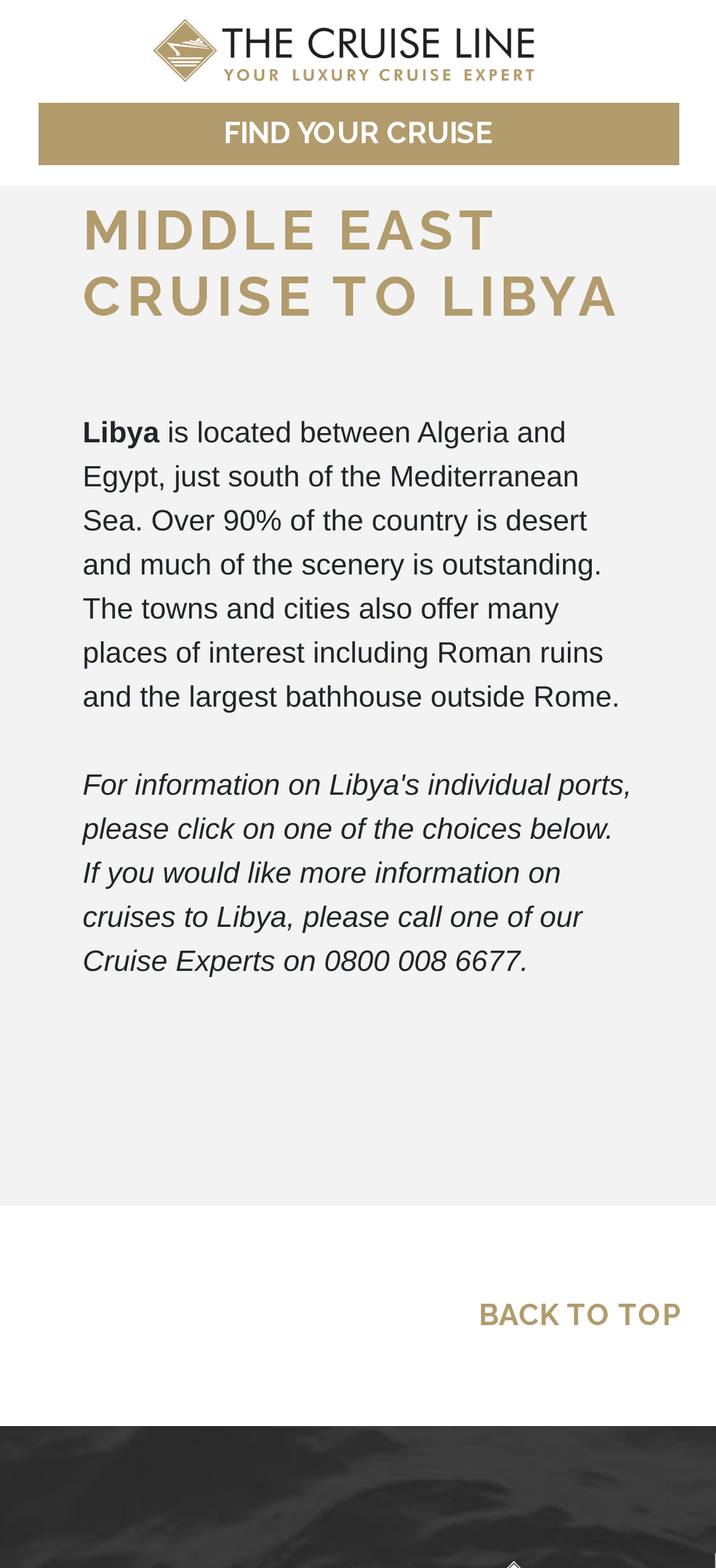What is the name of the country being described?
Utilize the information in the image to give a detailed answer to the question.

The answer can be found in the StaticText element with the text 'Libya is located between Algeria and Egypt, just south of the Mediterranean Sea. Over 90% of the country is desert and much of the scenery is outstanding.'